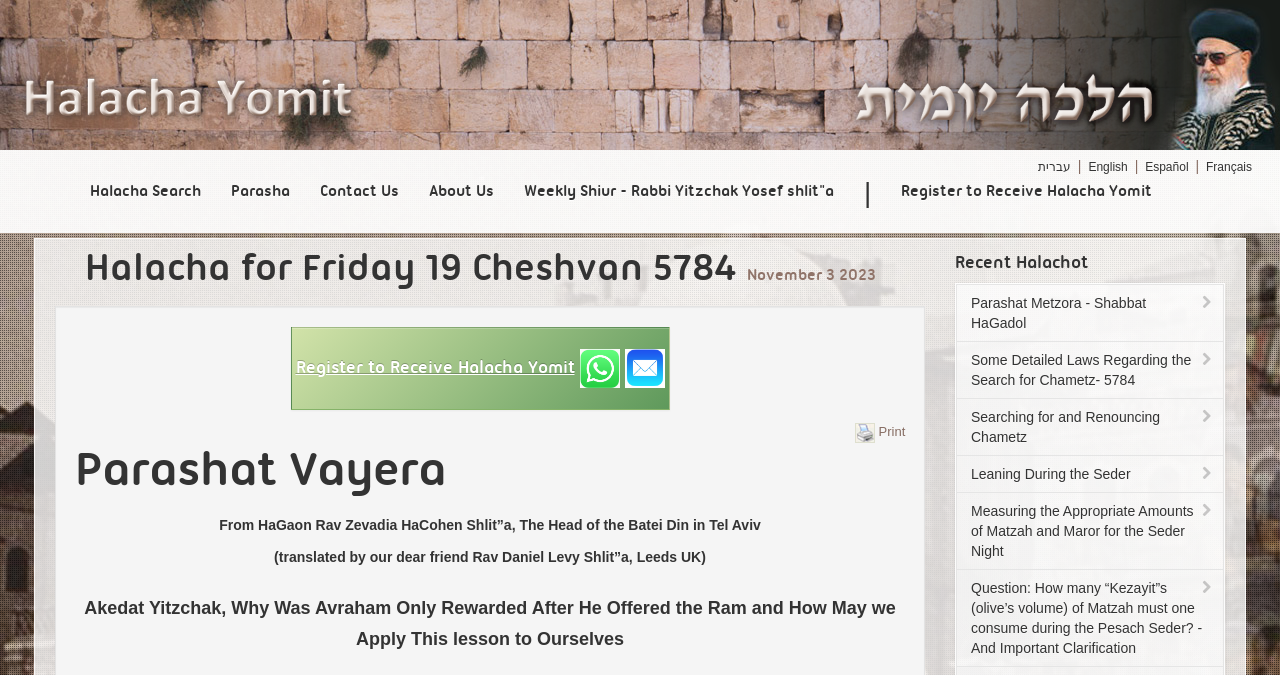Give a one-word or one-phrase response to the question:
How many recent Halachot are listed?

5